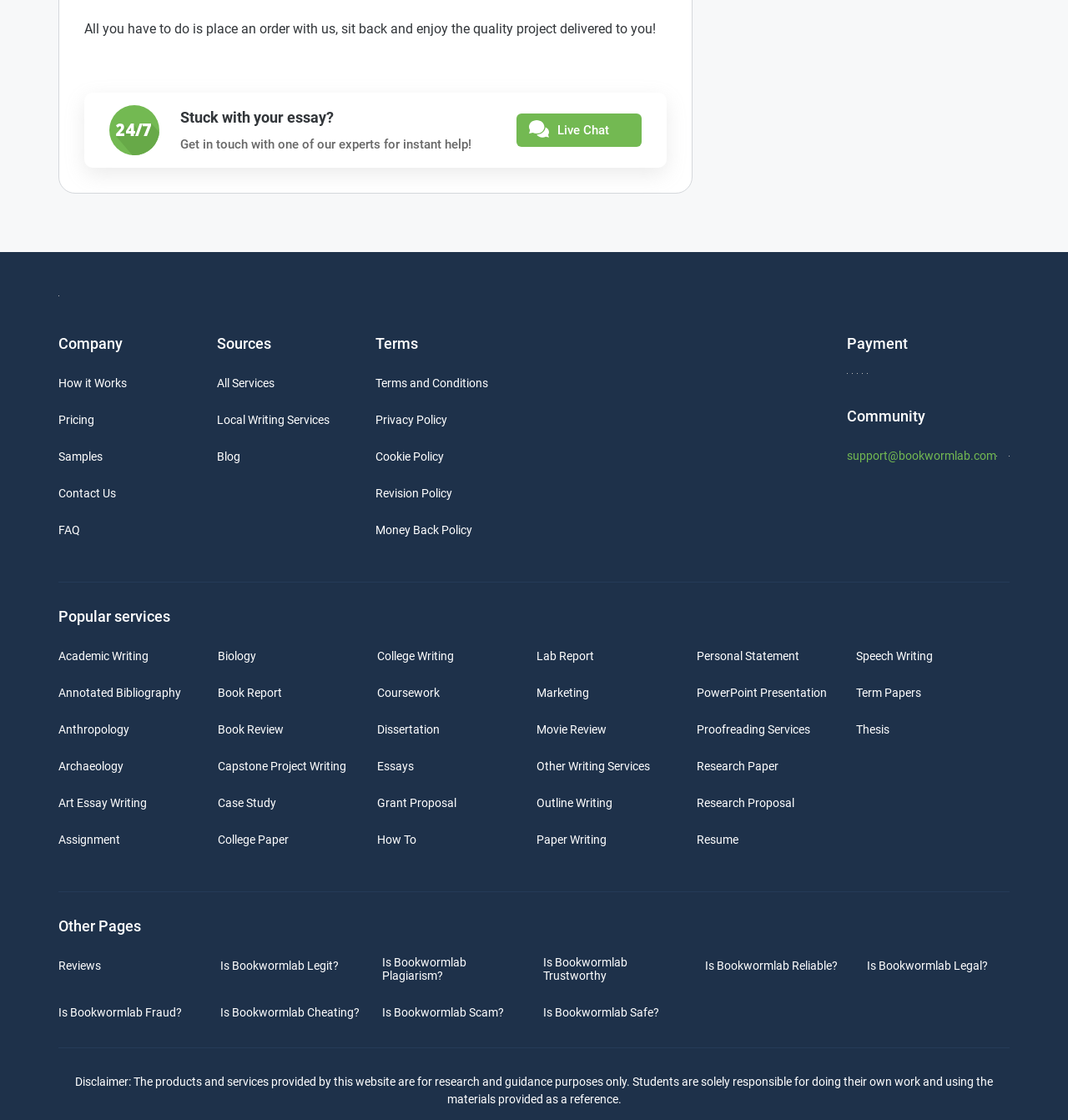Identify the bounding box for the described UI element. Provide the coordinates in (top-left x, top-left y, bottom-right x, bottom-right y) format with values ranging from 0 to 1: Proofreading services

[0.652, 0.645, 0.758, 0.657]